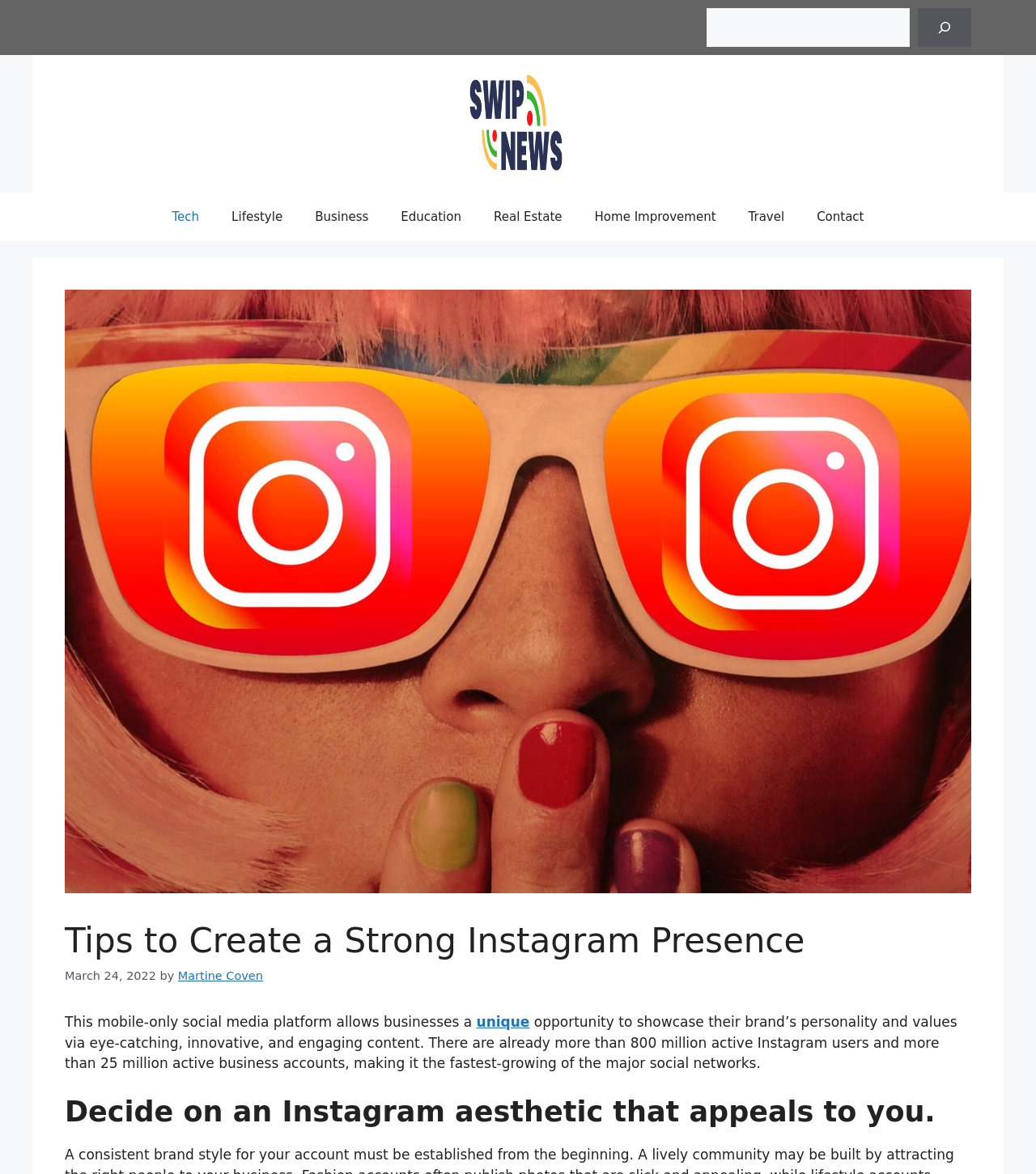Please find and give the text of the main heading on the webpage.

Tips to Create a Strong Instagram Presence